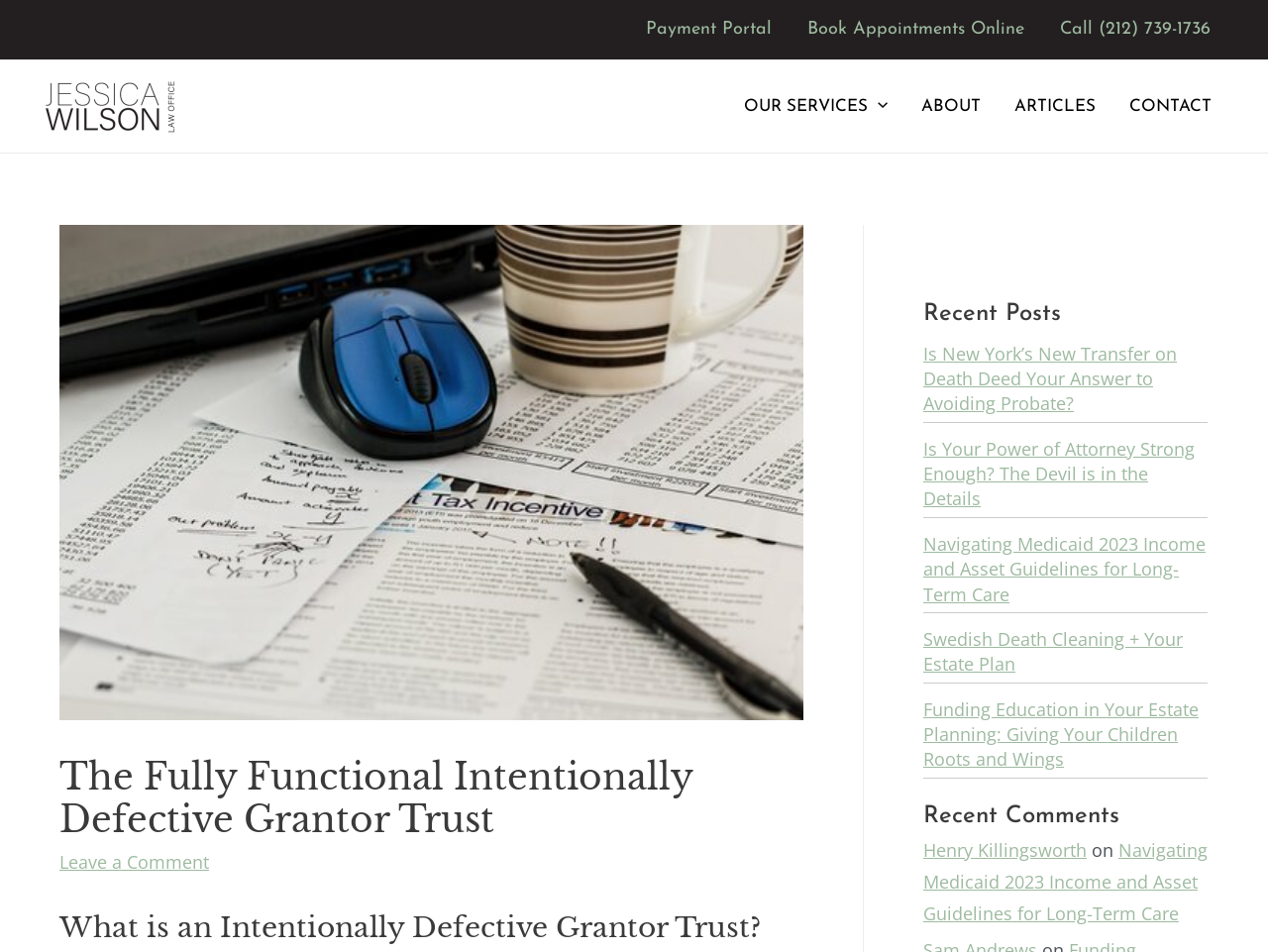Can you specify the bounding box coordinates for the region that should be clicked to fulfill this instruction: "Read the recent post 'How Current Tech Can Elevate Your Business'".

None